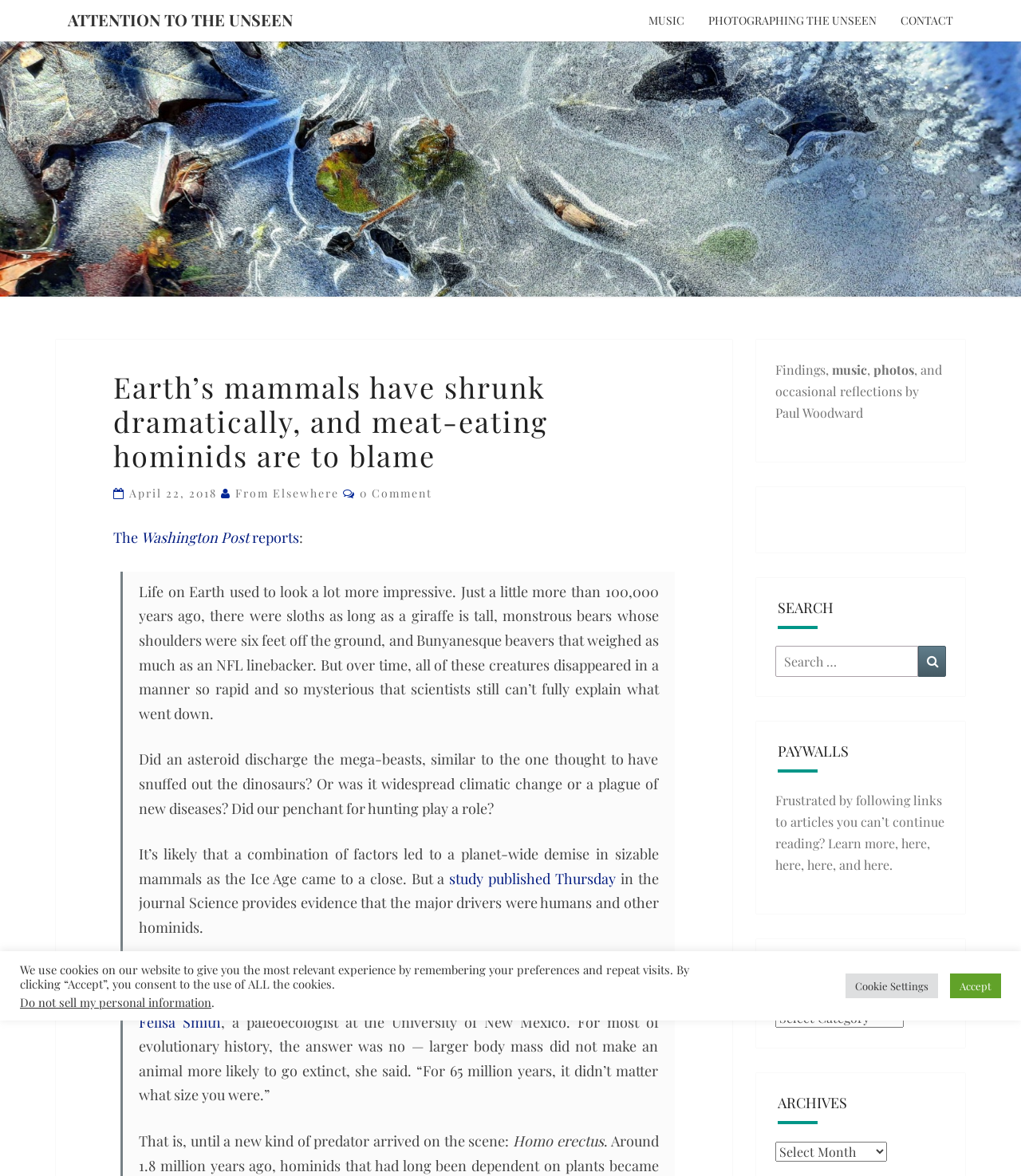Can you give a comprehensive explanation to the question given the content of the image?
What is the name of the paleoecologist mentioned in the article?

The article quotes Felisa Smith, a paleoecologist at the University of New Mexico, who led the study on the fossil record of 65 million years.